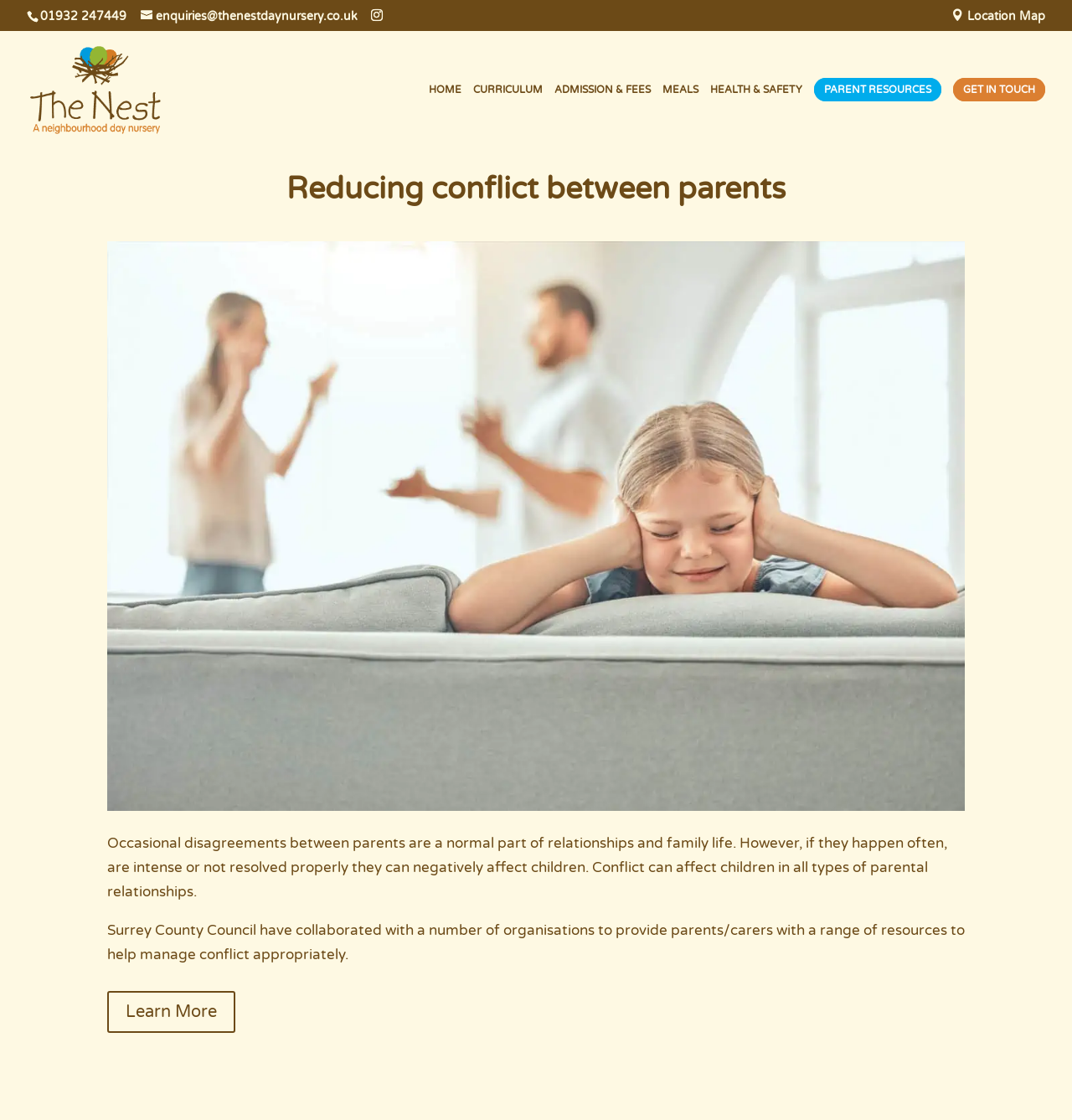Predict the bounding box of the UI element that fits this description: "Parent Resources".

[0.759, 0.075, 0.878, 0.132]